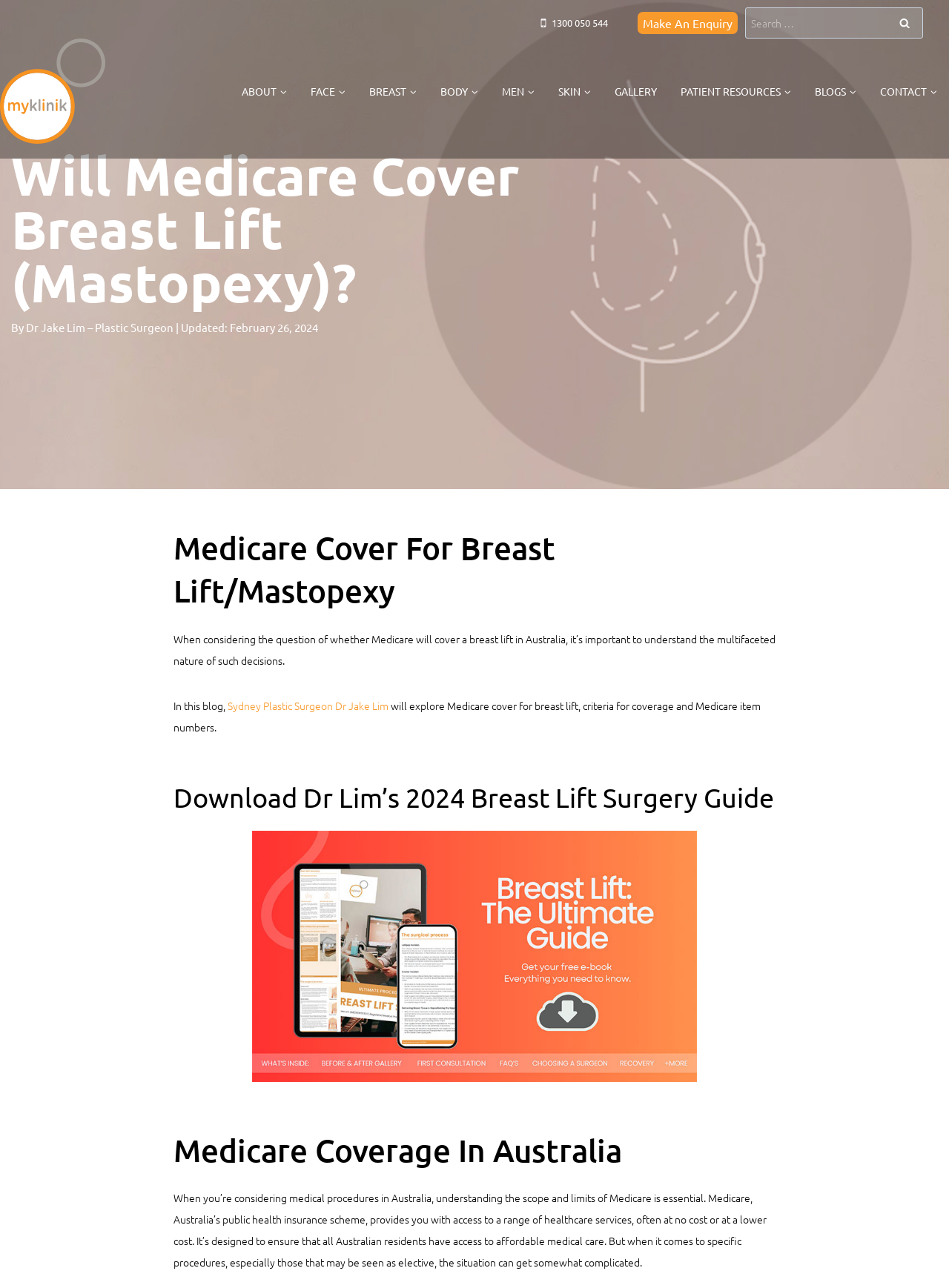Extract the main heading from the webpage content.

Will Medicare Cover Breast Lift (Mastopexy)?